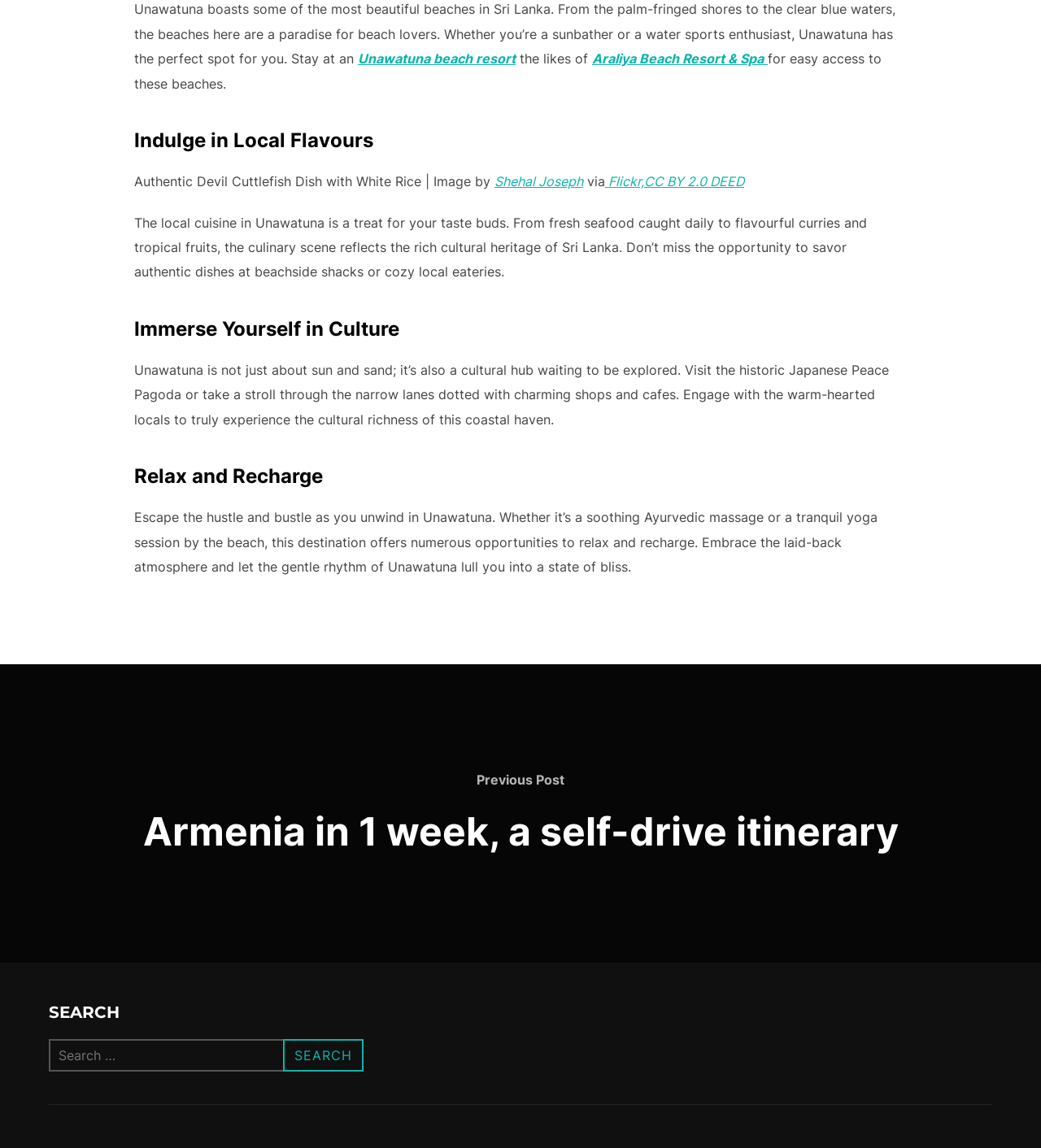For the following element description, predict the bounding box coordinates in the format (top-left x, top-left y, bottom-right x, bottom-right y). All values should be floating point numbers between 0 and 1. Description: CC BY 2.0 DEED

[0.619, 0.151, 0.715, 0.165]